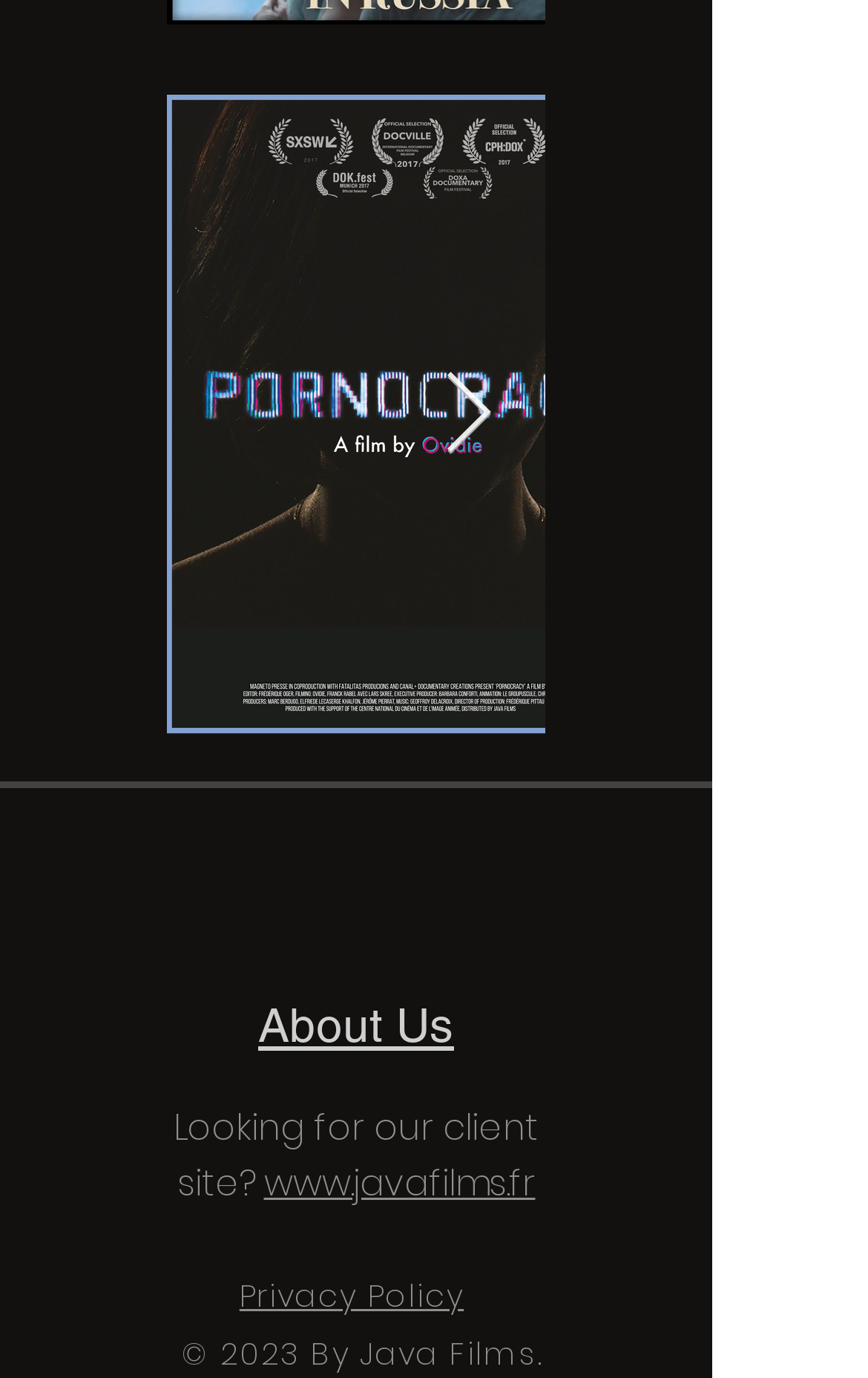Identify the bounding box coordinates of the clickable region necessary to fulfill the following instruction: "Visit the client site". The bounding box coordinates should be four float numbers between 0 and 1, i.e., [left, top, right, bottom].

[0.304, 0.84, 0.617, 0.877]